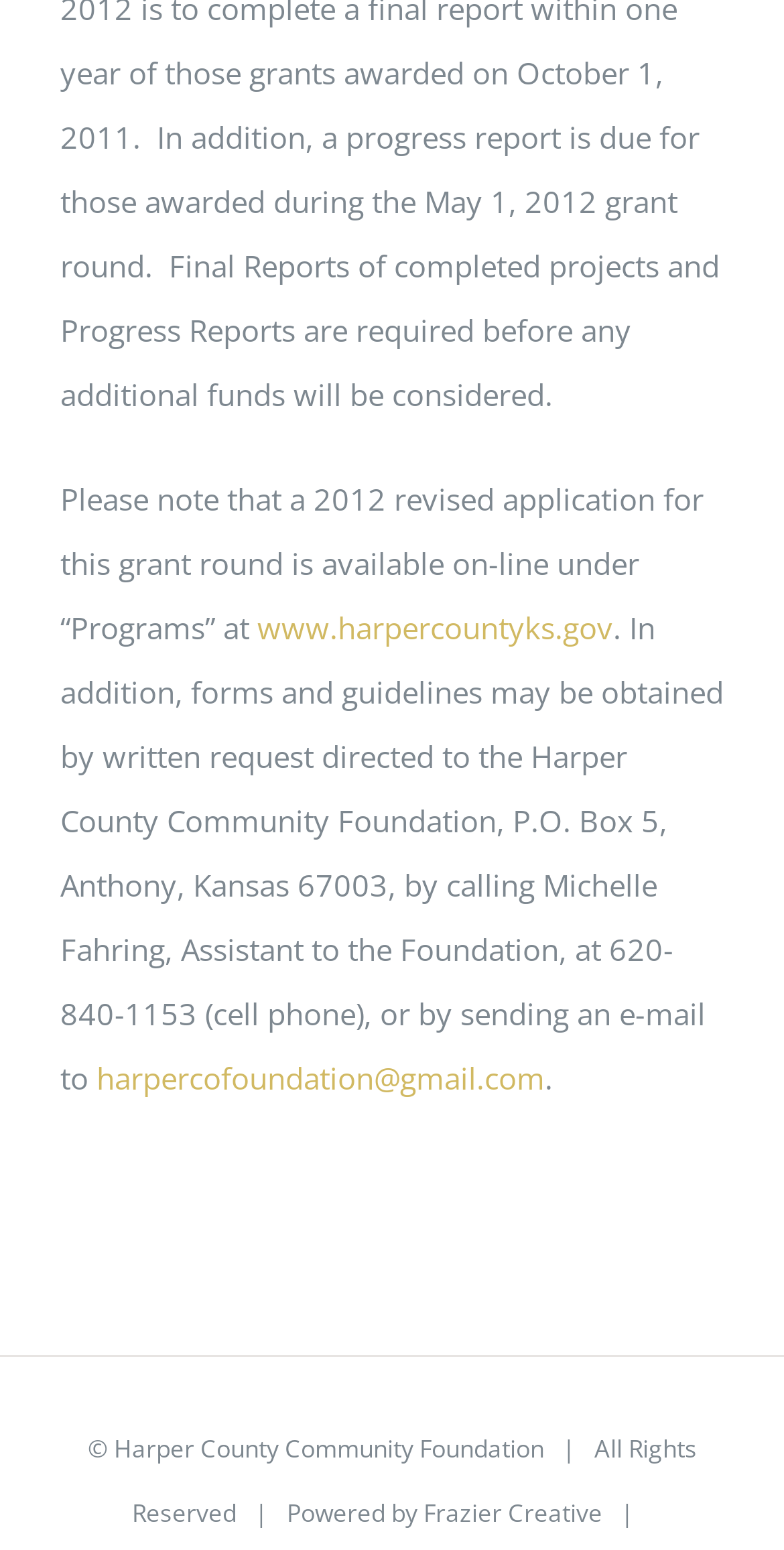Using the element description: "harpercofoundation@gmail.com", determine the bounding box coordinates for the specified UI element. The coordinates should be four float numbers between 0 and 1, [left, top, right, bottom].

[0.123, 0.683, 0.695, 0.709]